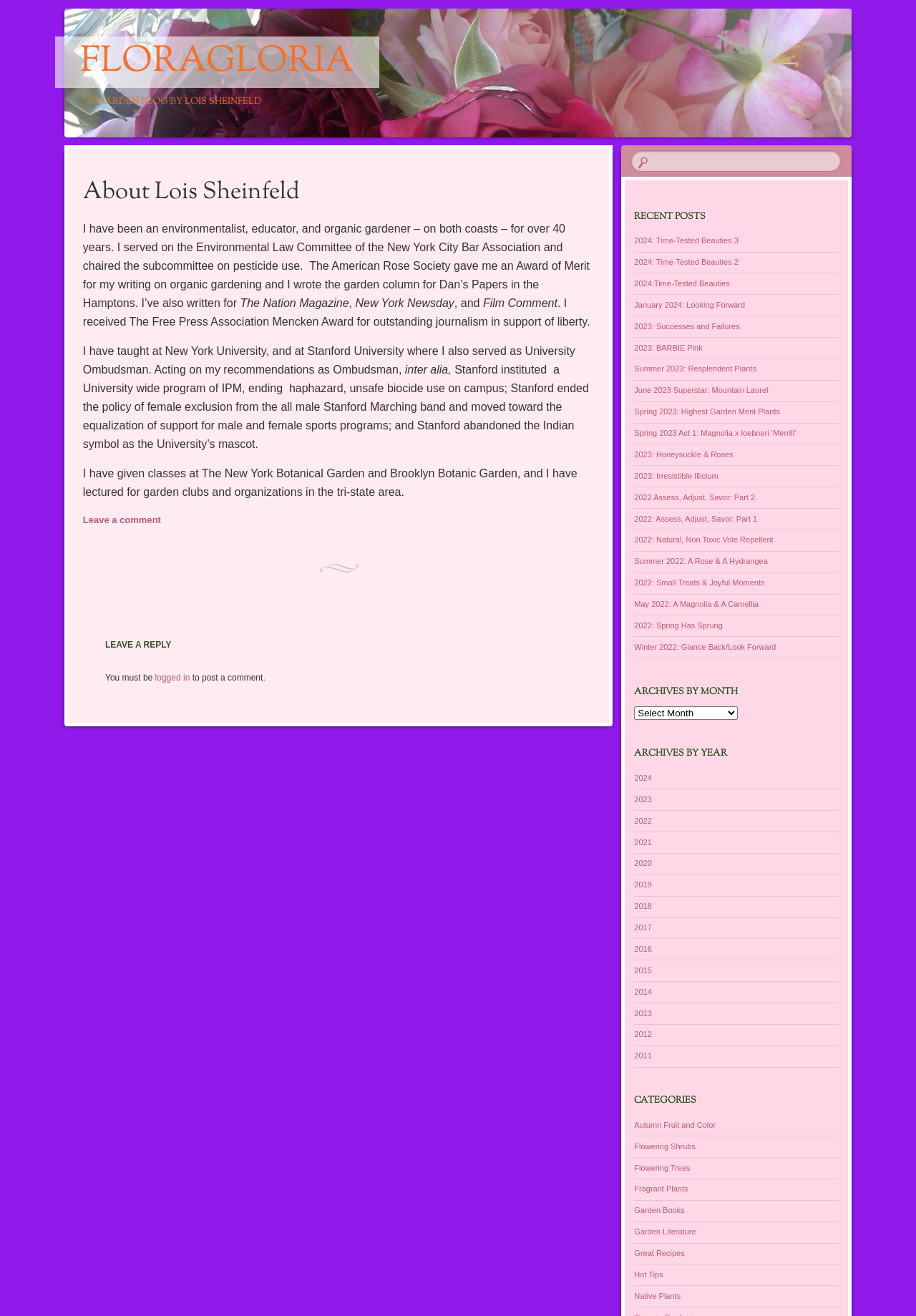Please give the bounding box coordinates of the area that should be clicked to fulfill the following instruction: "View recent post '2024: Time-Tested Beauties 3'". The coordinates should be in the format of four float numbers from 0 to 1, i.e., [left, top, right, bottom].

[0.692, 0.18, 0.806, 0.186]